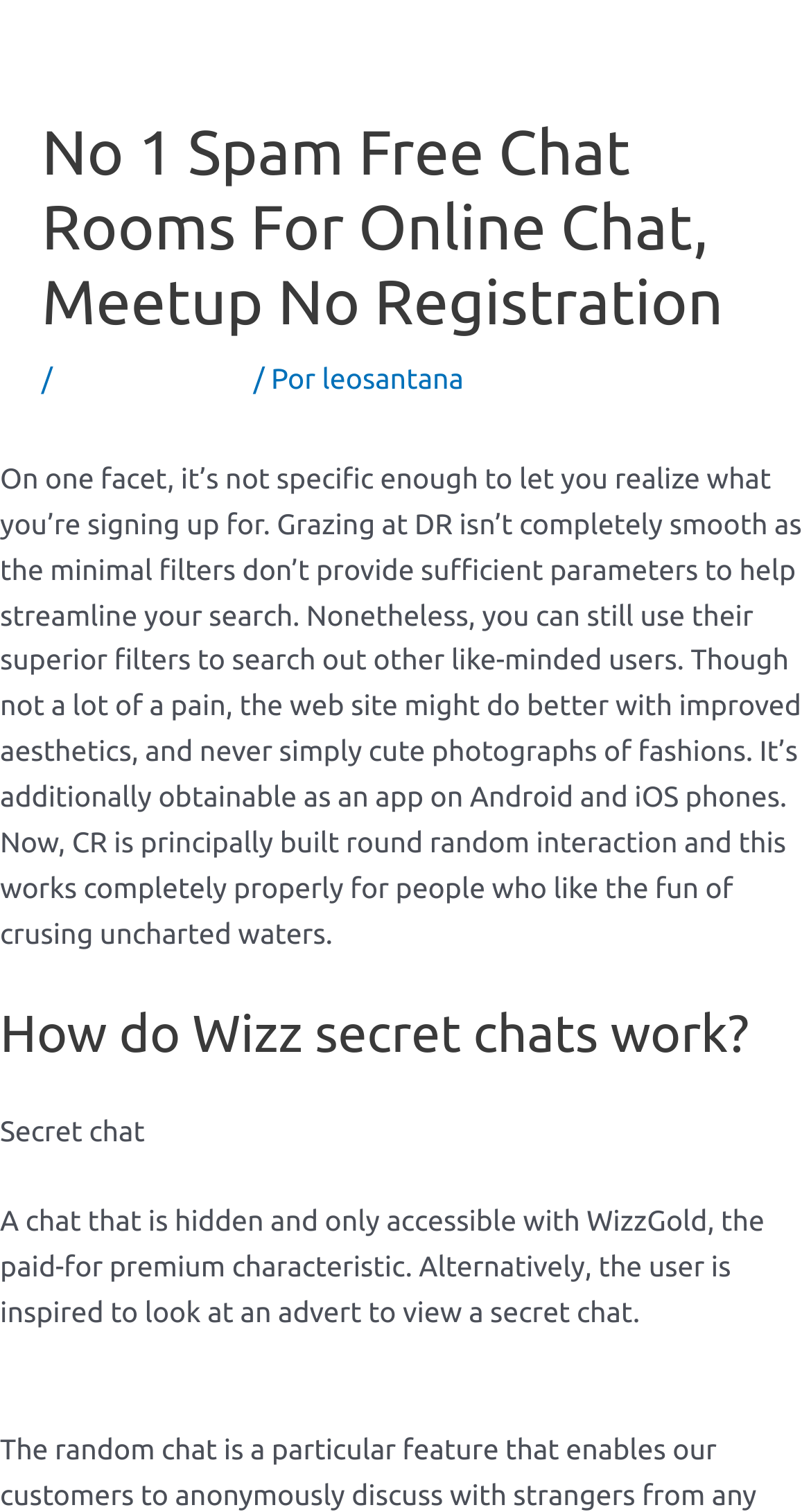From the element description: "leosantana", extract the bounding box coordinates of the UI element. The coordinates should be expressed as four float numbers between 0 and 1, in the order [left, top, right, bottom].

[0.397, 0.239, 0.572, 0.261]